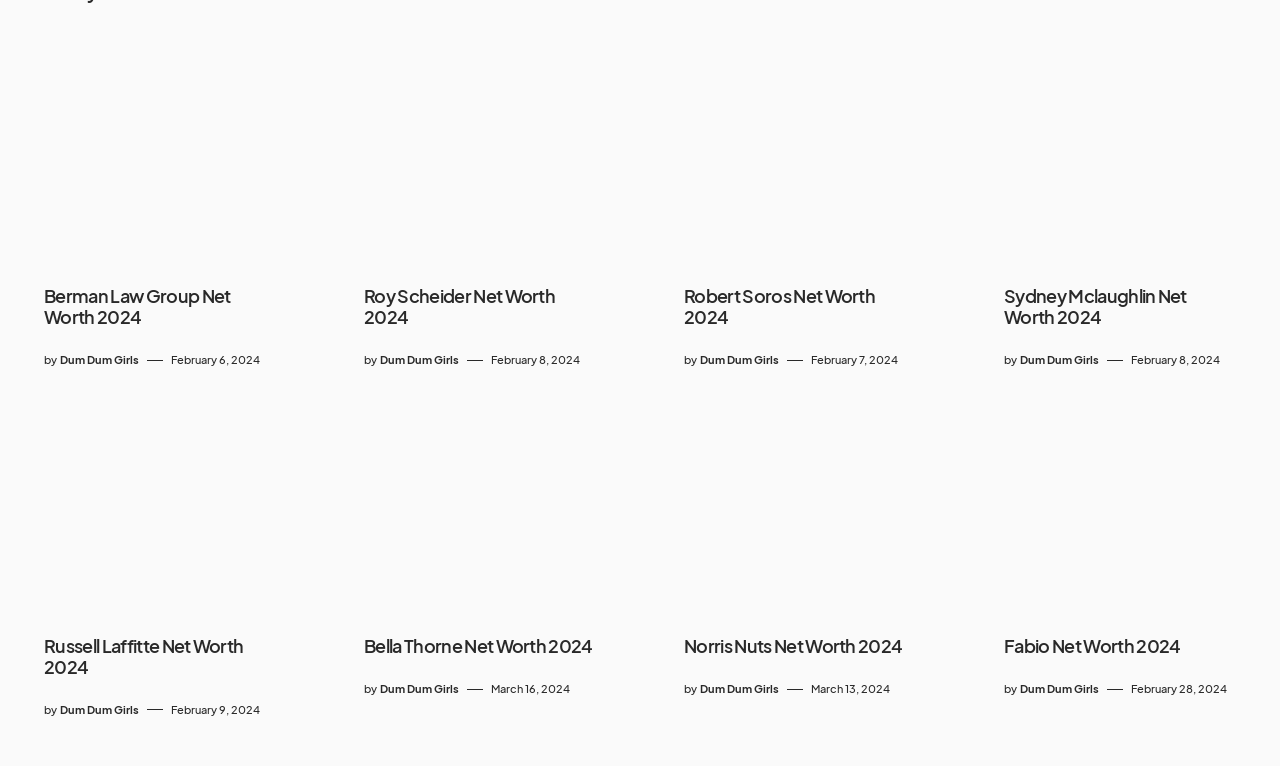What is the date of the latest article?
Please provide a single word or phrase in response based on the screenshot.

March 16, 2024